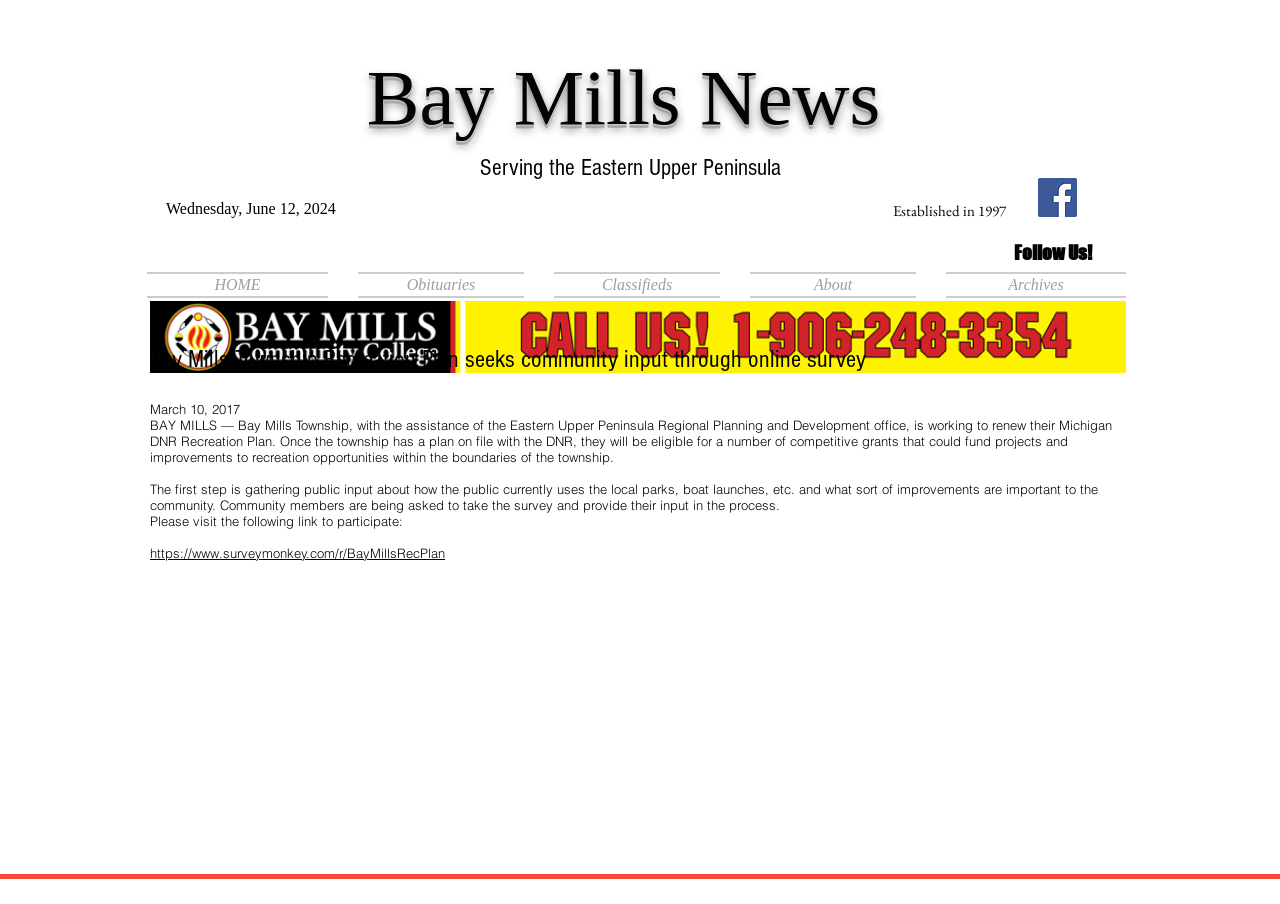Please reply to the following question using a single word or phrase: 
When was the article about the Bay Mills Township Recreation Plan published?

March 10, 2017